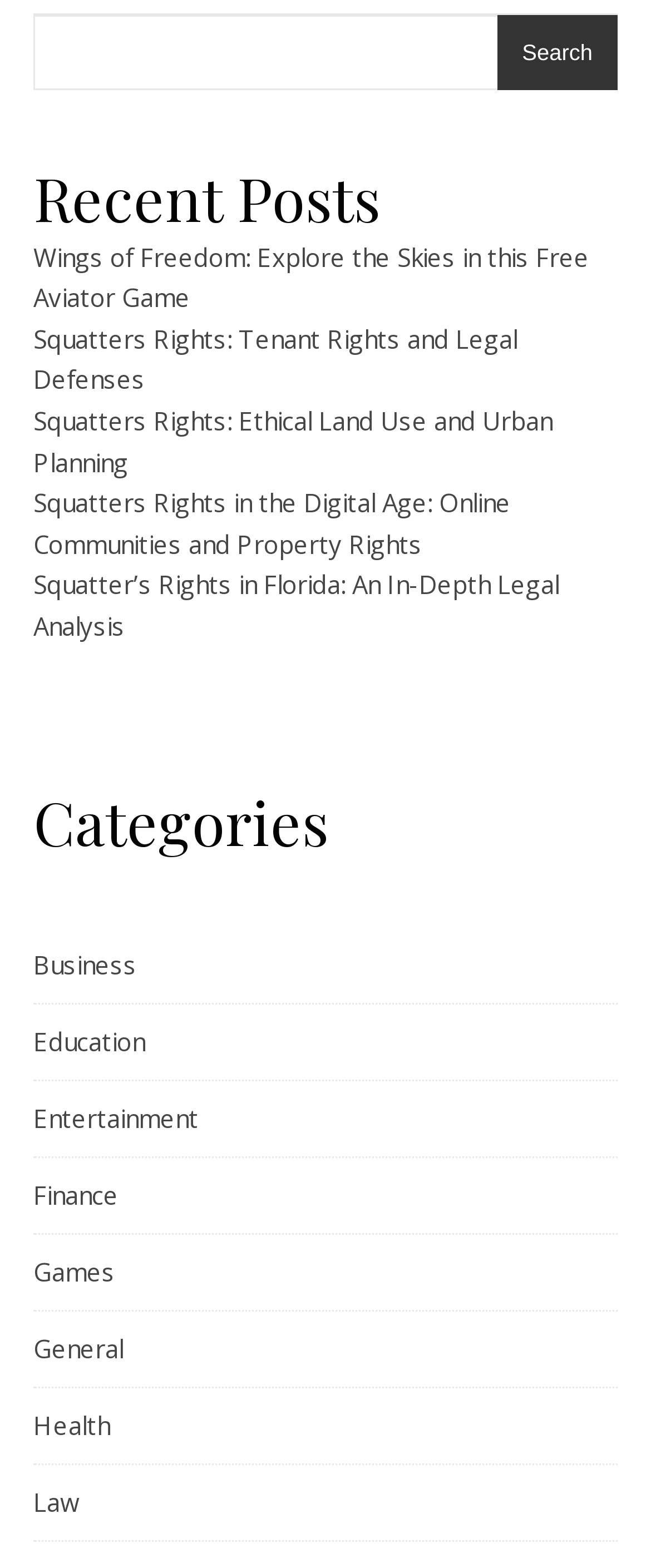Identify the bounding box coordinates of the clickable region to carry out the given instruction: "read Wings of Freedom article".

[0.051, 0.153, 0.905, 0.2]